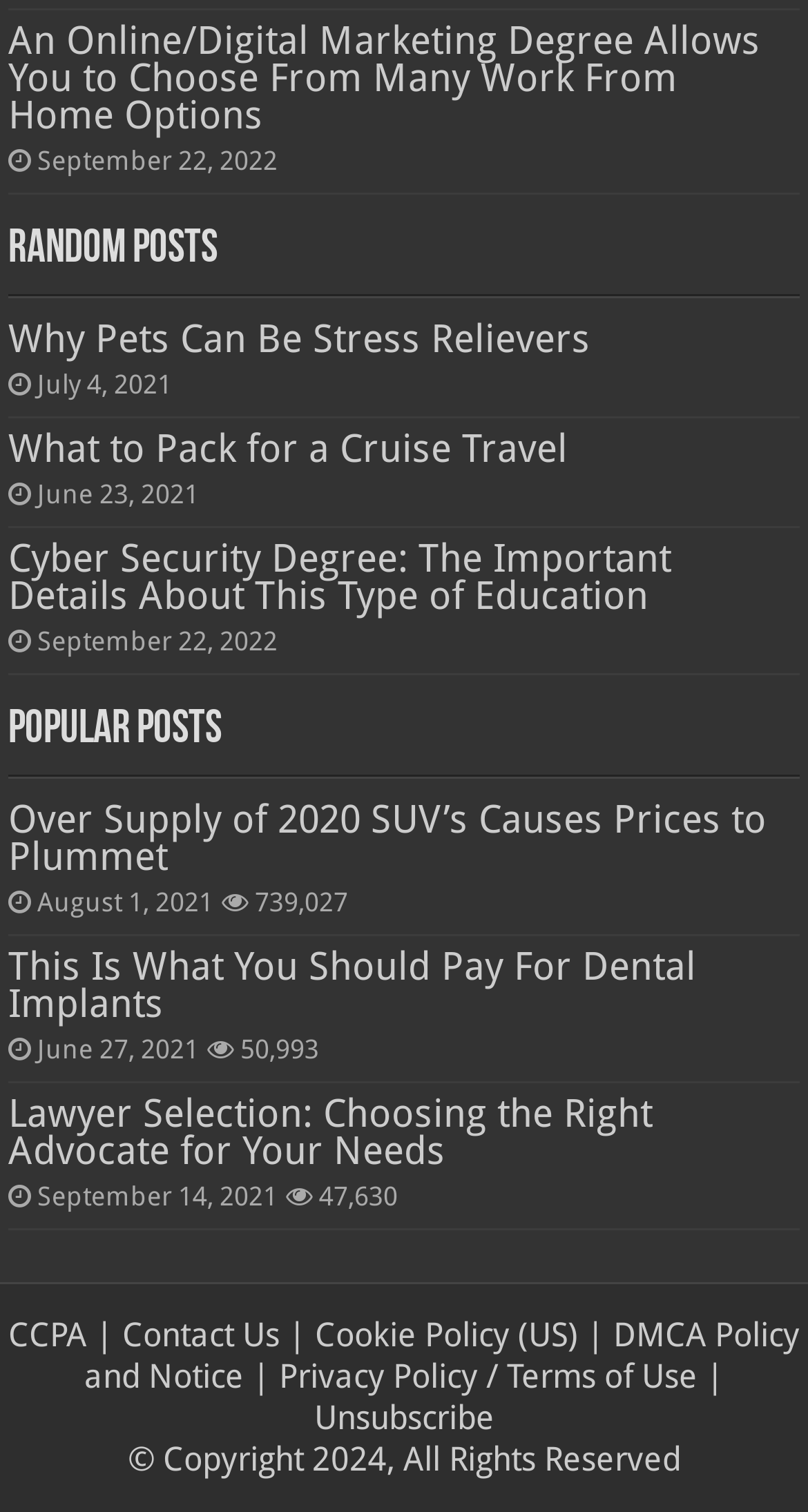Based on the element description Nestor Senior Village, identify the bounding box of the UI element in the given webpage screenshot. The coordinates should be in the format (top-left x, top-left y, bottom-right x, bottom-right y) and must be between 0 and 1.

None